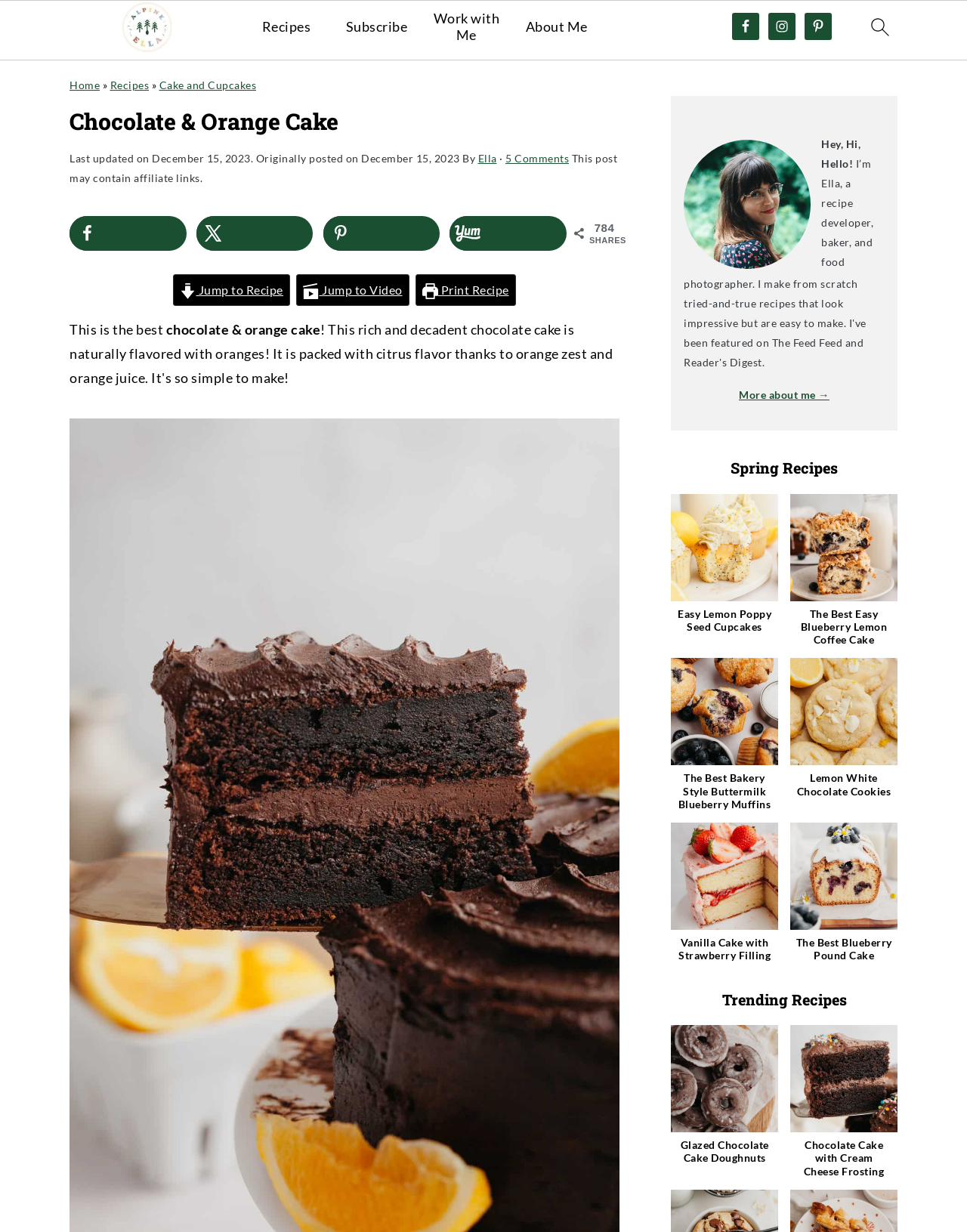Identify the bounding box coordinates of the region I need to click to complete this instruction: "share on Facebook".

[0.072, 0.175, 0.193, 0.203]